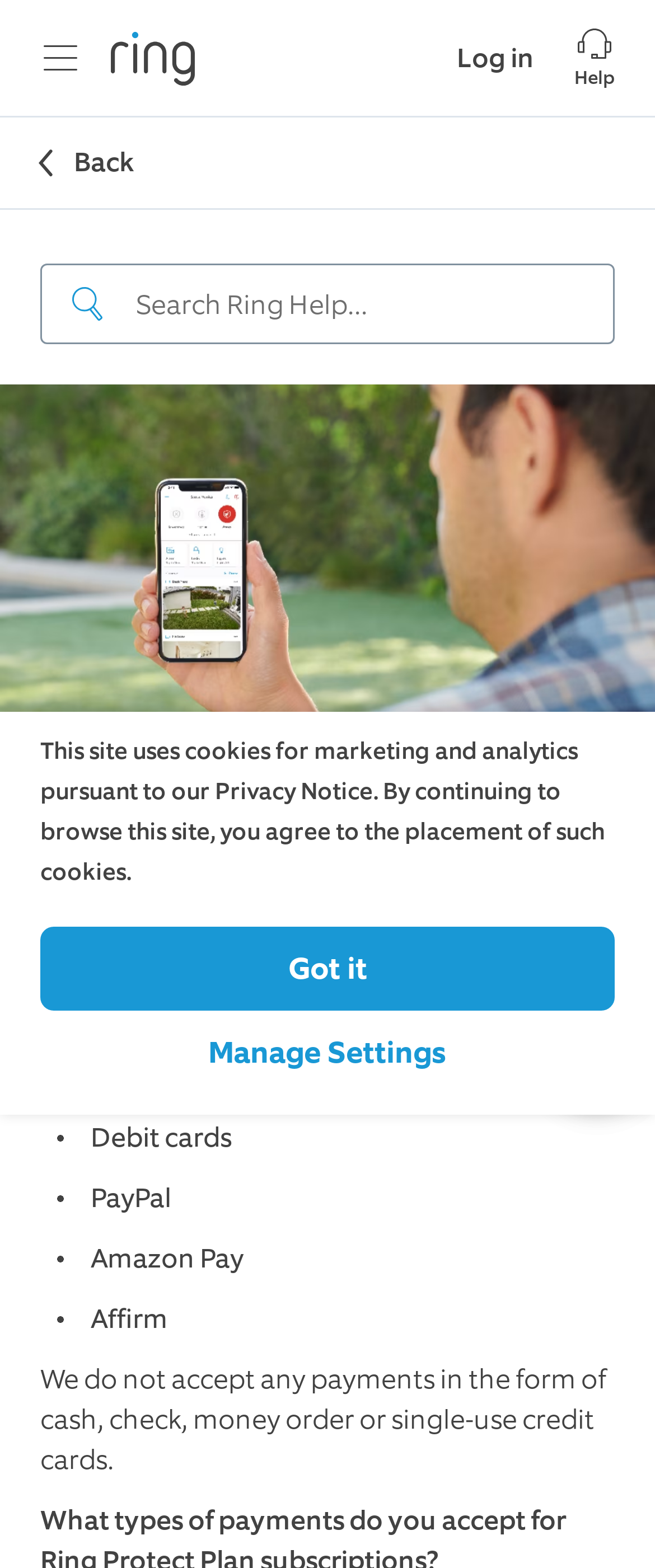Please extract the webpage's main title and generate its text content.

Payment Method FAQs